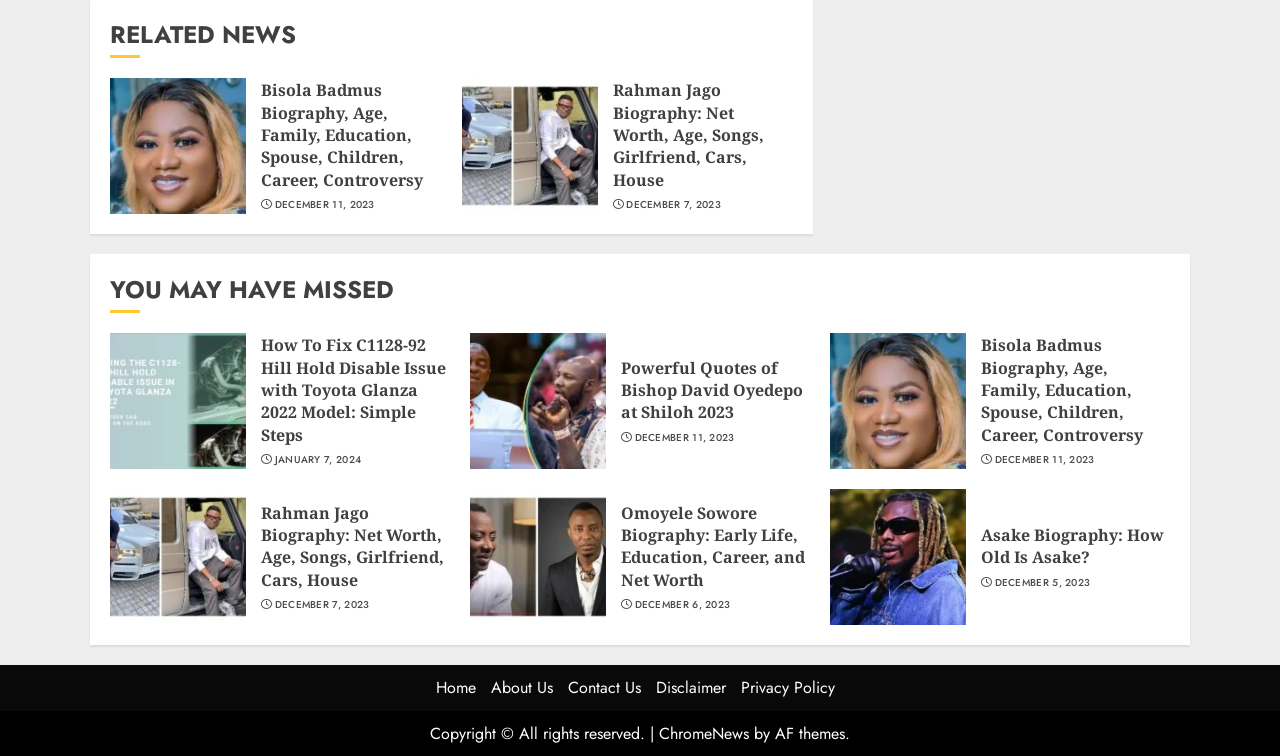What is the name of the website?
Please answer the question with as much detail as possible using the screenshot.

I looked at the footer of the webpage and found the name of the website, which is ChromeNews.